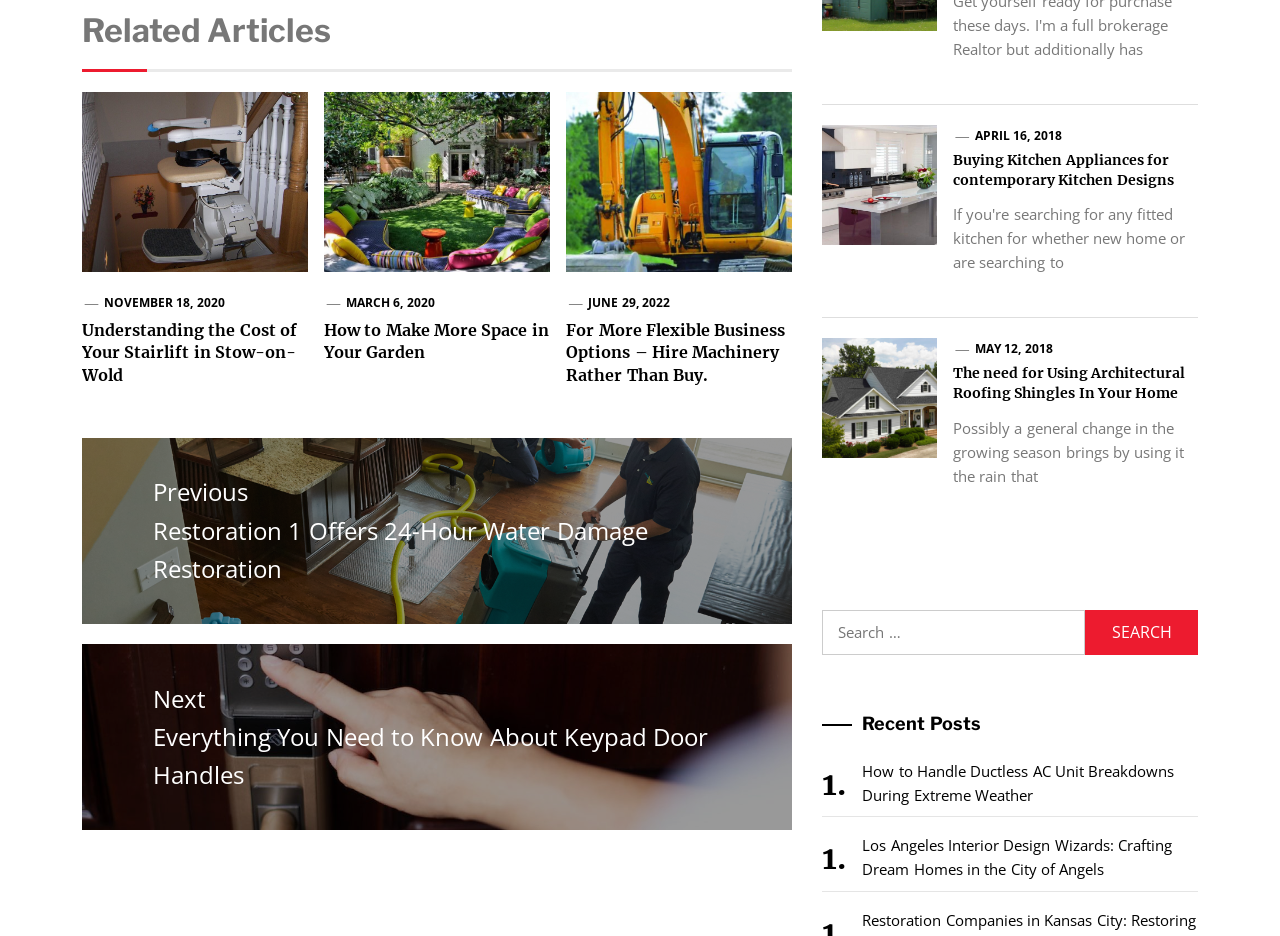Pinpoint the bounding box coordinates of the clickable element needed to complete the instruction: "View the recent post 'How to Handle Ductless AC Unit Breakdowns During Extreme Weather'". The coordinates should be provided as four float numbers between 0 and 1: [left, top, right, bottom].

[0.642, 0.805, 0.936, 0.873]